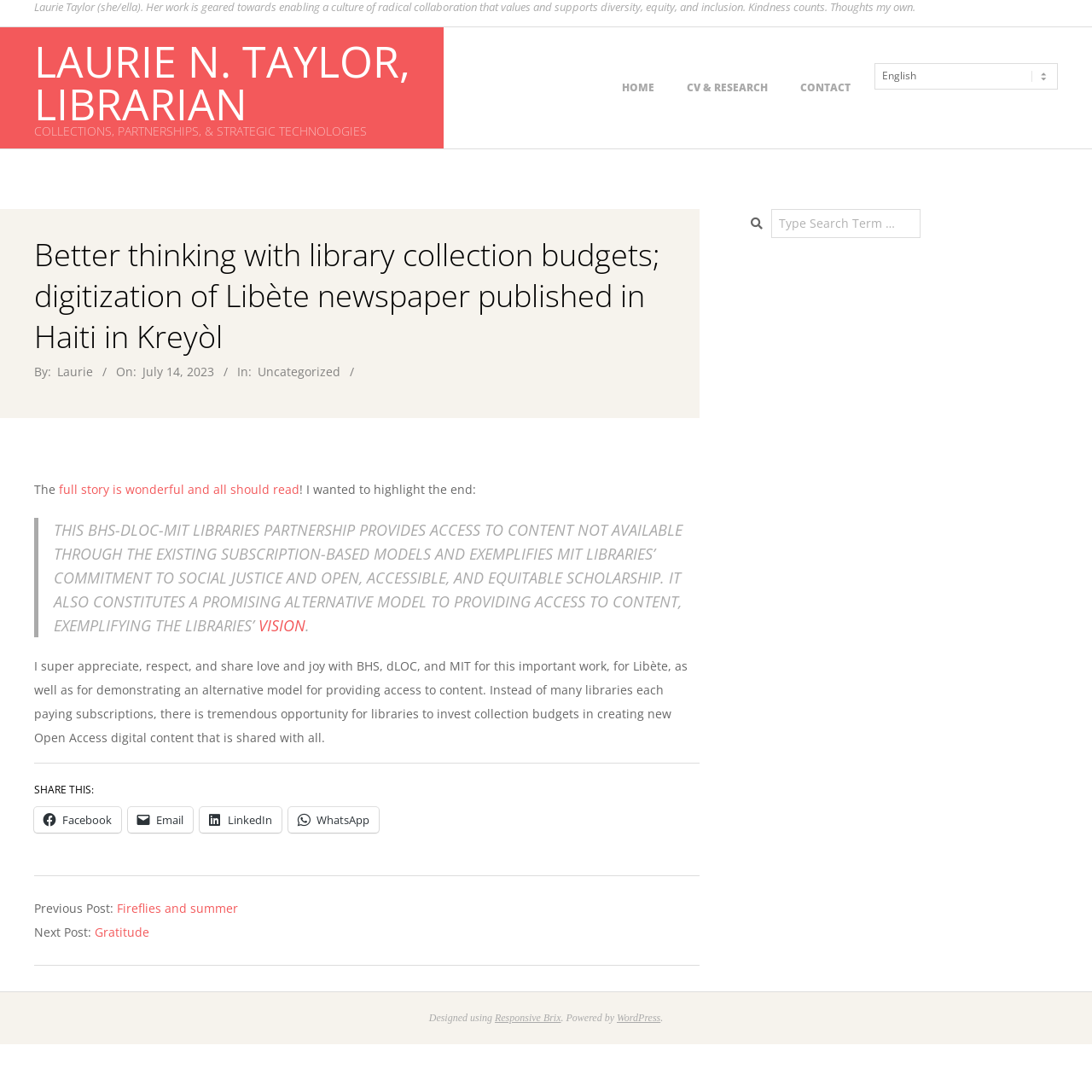Predict the bounding box coordinates of the area that should be clicked to accomplish the following instruction: "Click on the 'HOME' link". The bounding box coordinates should consist of four float numbers between 0 and 1, i.e., [left, top, right, bottom].

[0.562, 0.058, 0.607, 0.103]